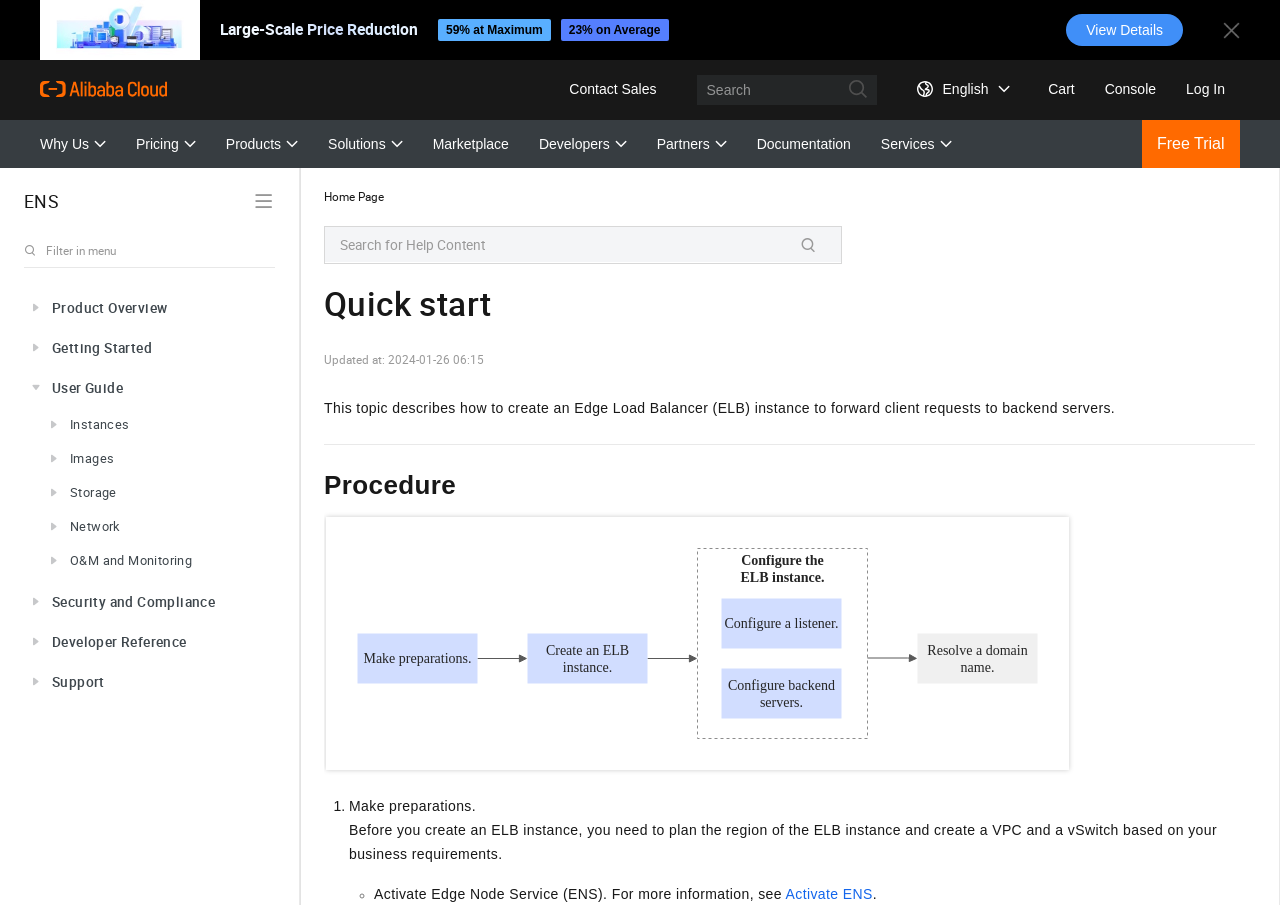Please provide a detailed answer to the question below by examining the image:
What is the name of the service that needs to be activated before creating an ELB instance?

I found the answer by reading the description in the procedure section of the webpage, which mentions that Edge Node Service (ENS) needs to be activated before creating an ELB instance.